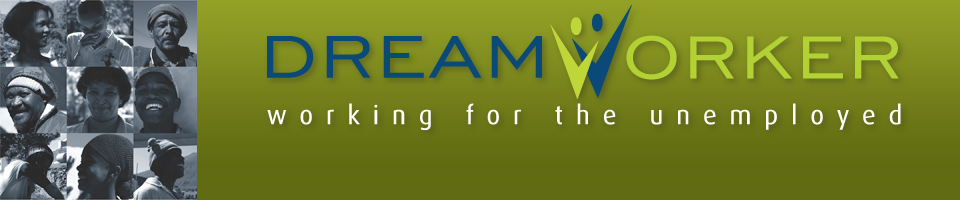Provide a short, one-word or phrase answer to the question below:
What is the main title of the logo?

DREAMWORKER